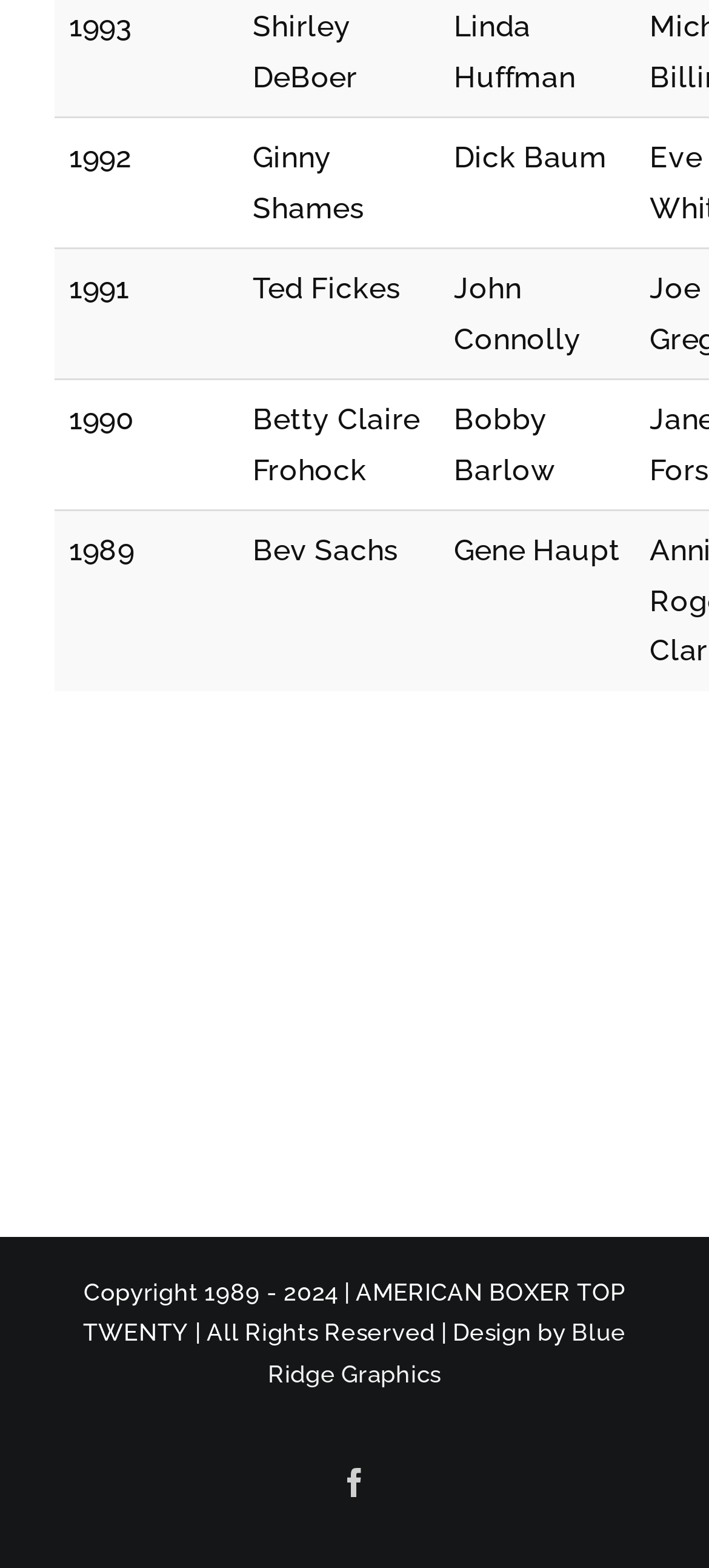What is the name of the designer?
Look at the webpage screenshot and answer the question with a detailed explanation.

The designer's name is mentioned in the footer section, where it says 'Design by Blue Ridge Graphics'.